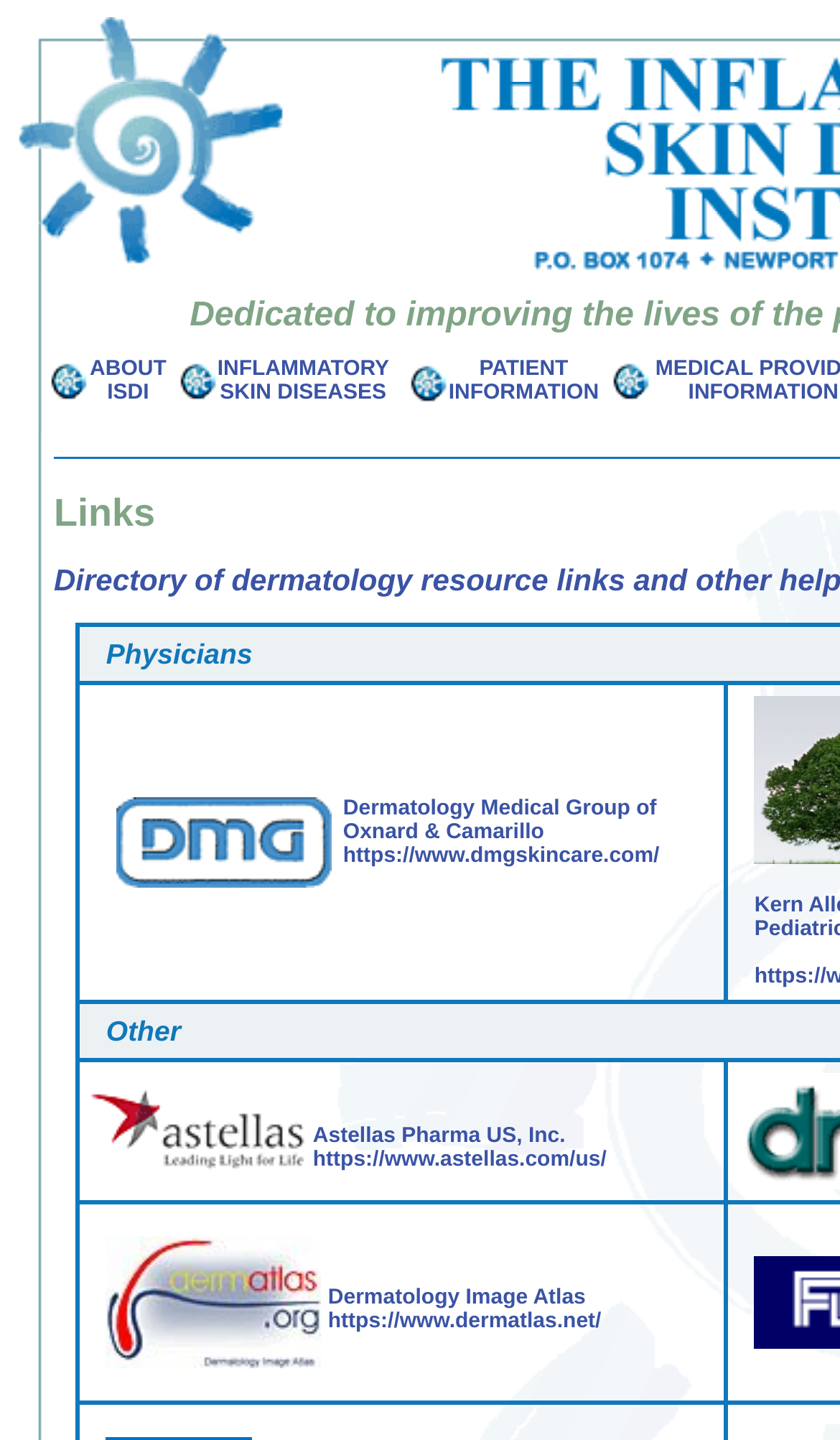Bounding box coordinates are specified in the format (top-left x, top-left y, bottom-right x, bottom-right y). All values are floating point numbers bounded between 0 and 1. Please provide the bounding box coordinate of the region this sentence describes: Astellas Pharma US, Inc. https://www.astellas.com/us/

[0.372, 0.781, 0.722, 0.814]